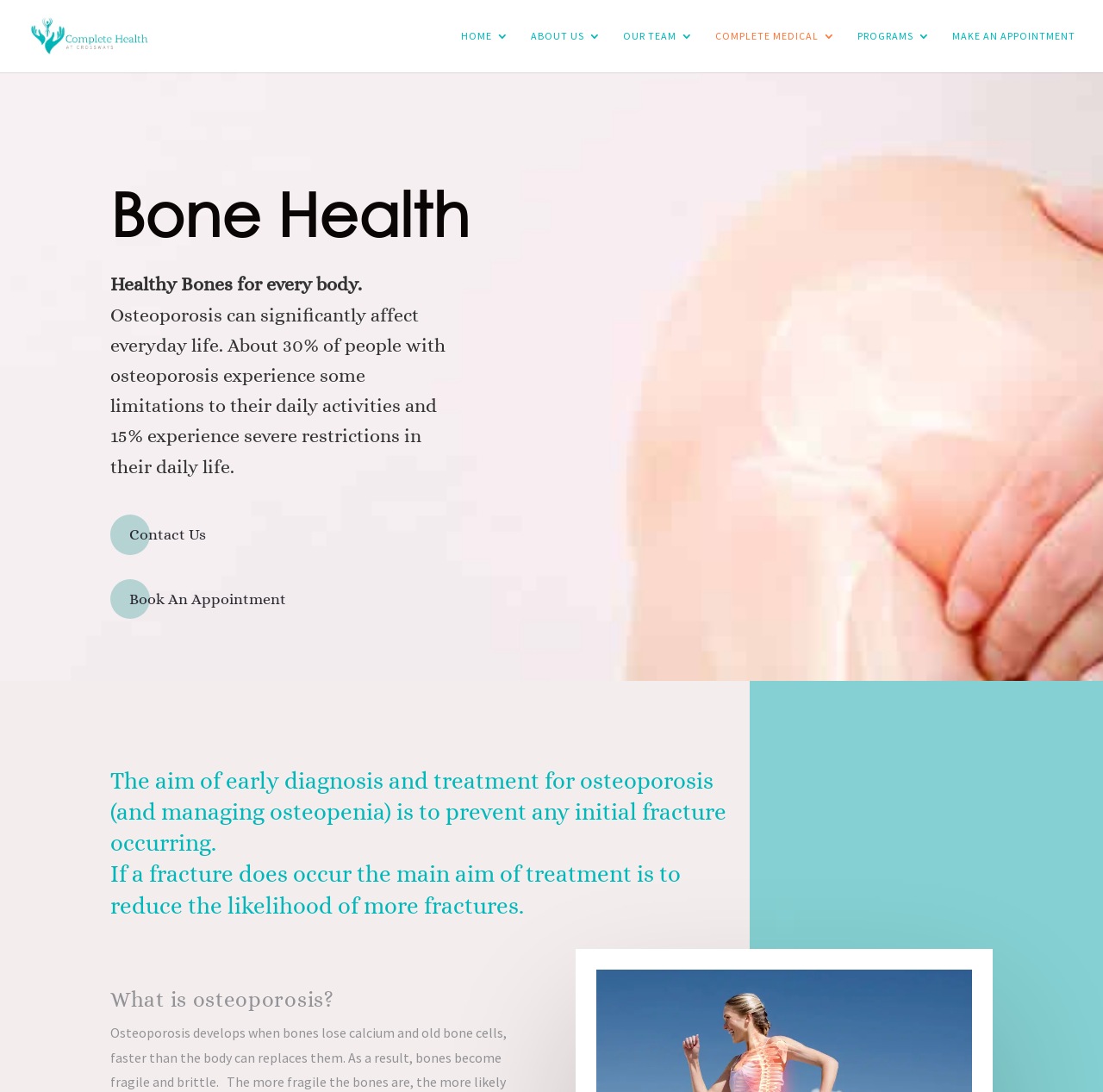Specify the bounding box coordinates of the area to click in order to follow the given instruction: "contact us."

[0.1, 0.471, 0.204, 0.508]